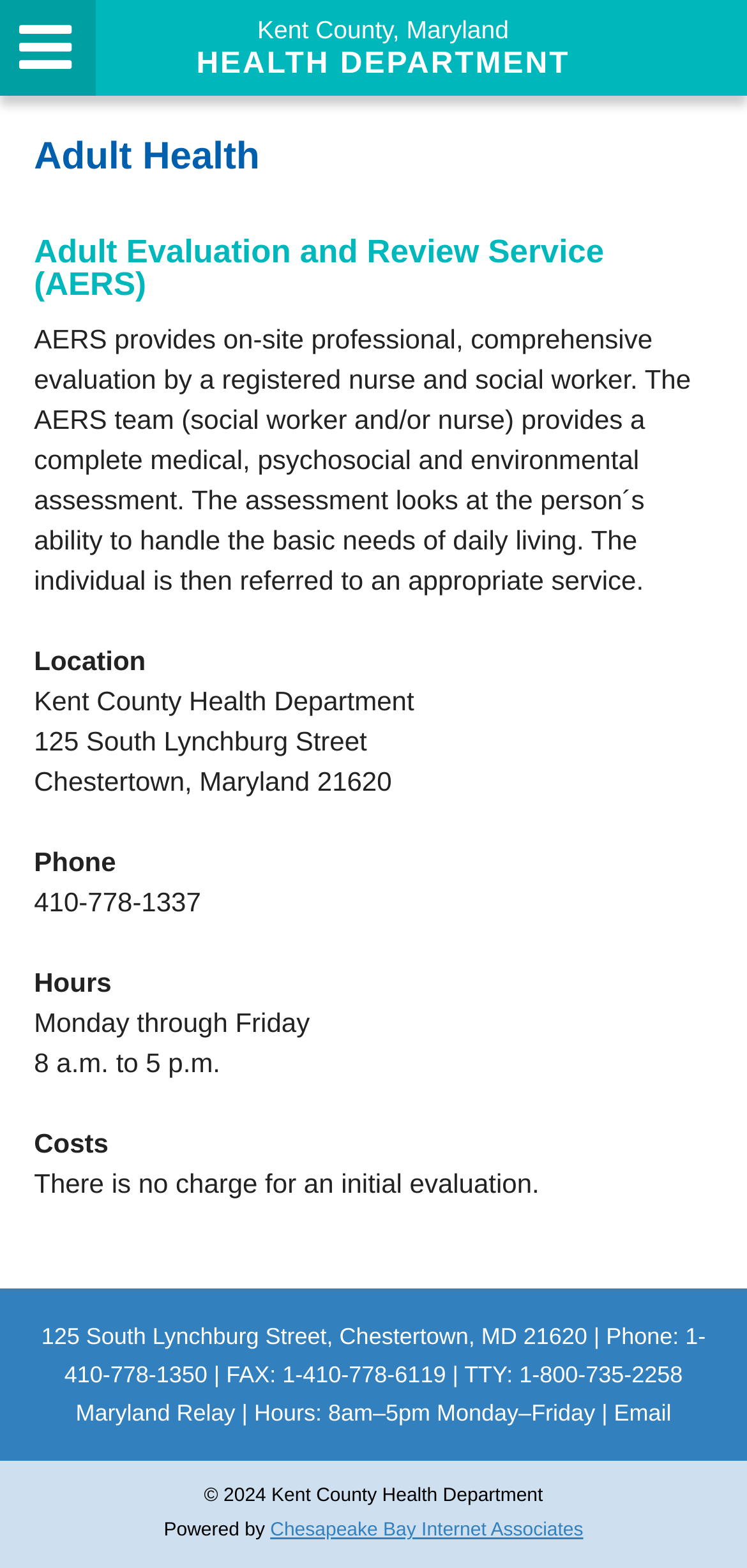Is there a charge for an initial evaluation?
Please look at the screenshot and answer using one word or phrase.

No